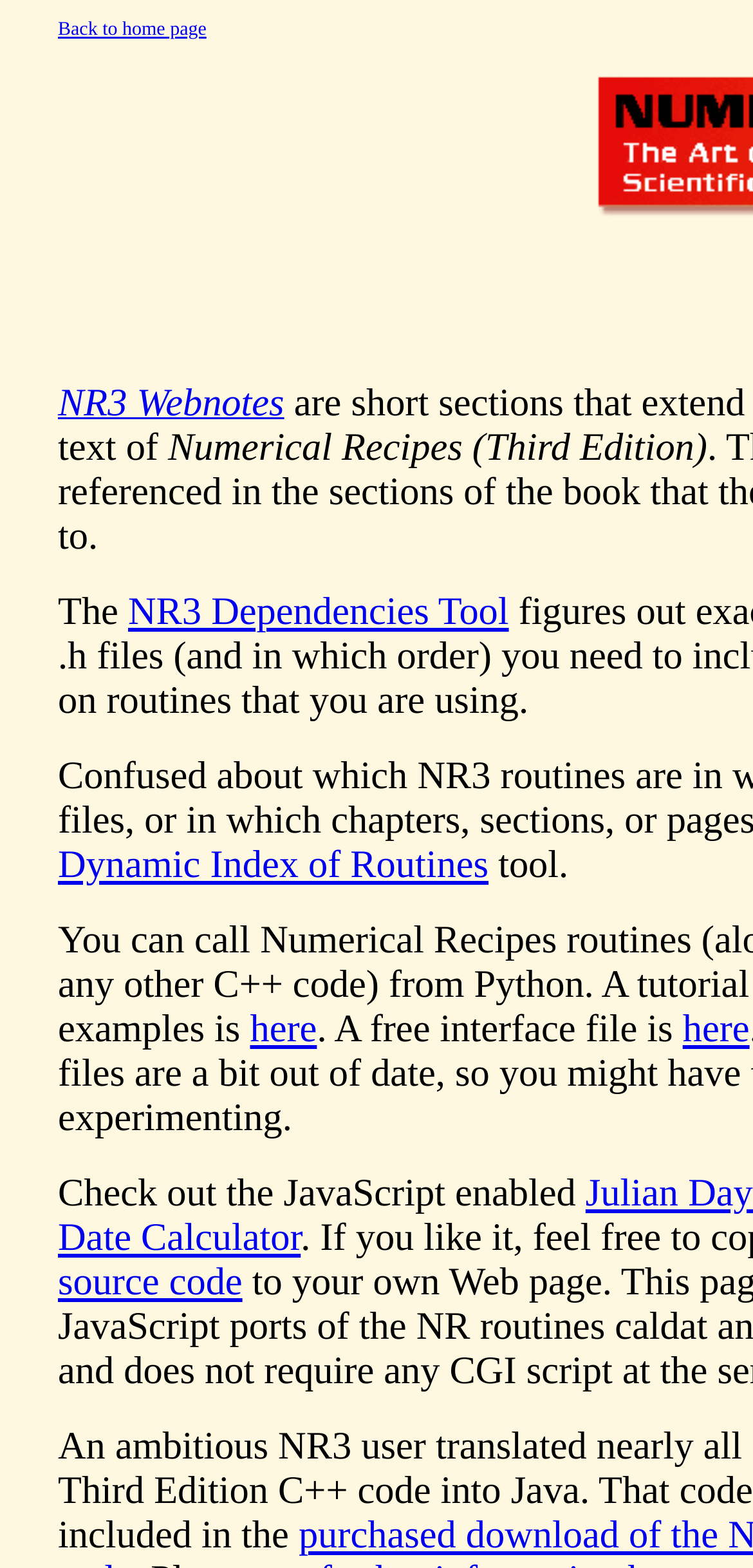Based on the element description NR3 Webnotes, identify the bounding box coordinates for the UI element. The coordinates should be in the format (top-left x, top-left y, bottom-right x, bottom-right y) and within the 0 to 1 range.

[0.077, 0.244, 0.316, 0.264]